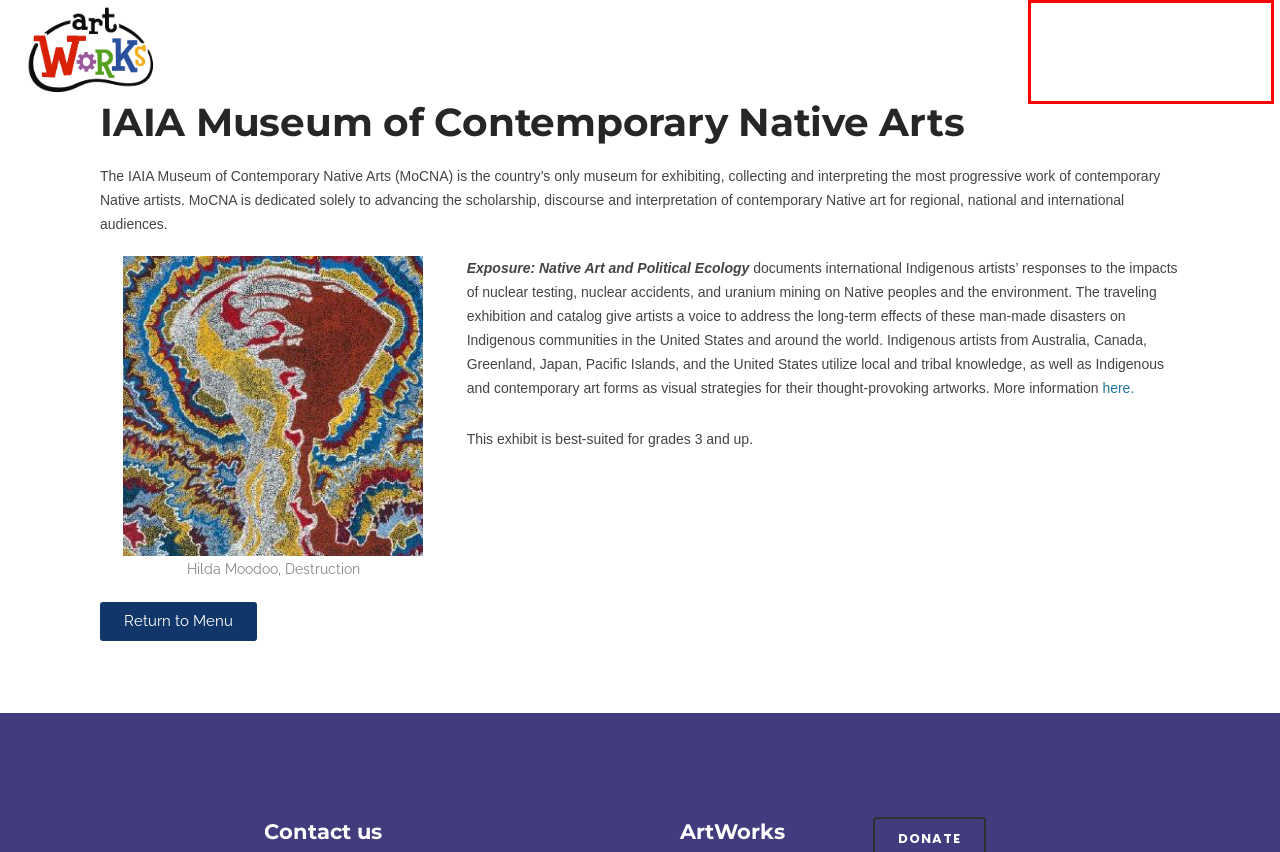You have a screenshot of a webpage with a red bounding box around an element. Choose the best matching webpage description that would appear after clicking the highlighted element. Here are the candidates:
A. Exposure: Native Art and Political Ecology > Institute of American Indian Arts (IAIA)
B. ArtWorks | Student Artwork
C. ArtWorks | Staff
D. ArtWorks | Community Partnerships
E. ArtWorks | Newsletter
F. ArtWorks | Experiential Arts Education for Santa Fe
G. ArtWorks | Protected: ArtWorks Teacher Sign Up
H. ArtWorks | About ArtWorks

D